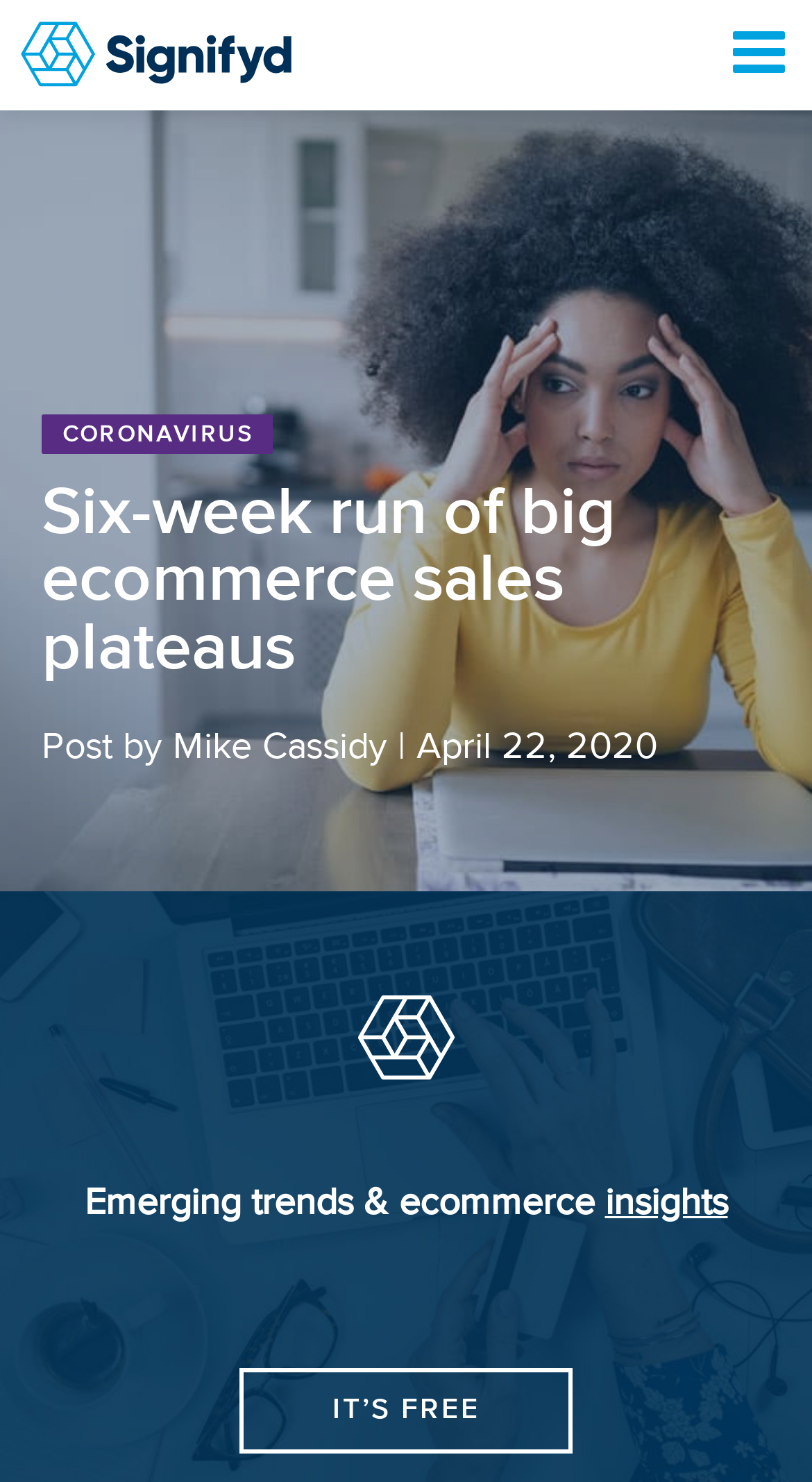Respond to the question below with a concise word or phrase:
Is the webpage related to COVID-19?

Yes